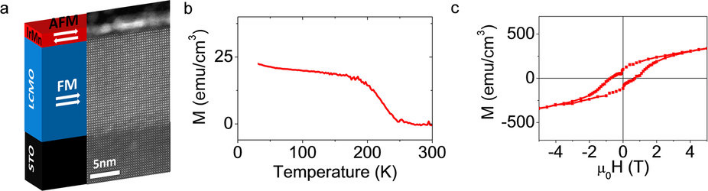What is the temperature range in panel (b)?
Carefully analyze the image and provide a thorough answer to the question.

In panel (b) of the figure, the graph depicts the magnetization (M) as a function of temperature (K), and the temperature range shown is from 0 to 300 K, indicating a continuous decrease in magnetization as the temperature rises.